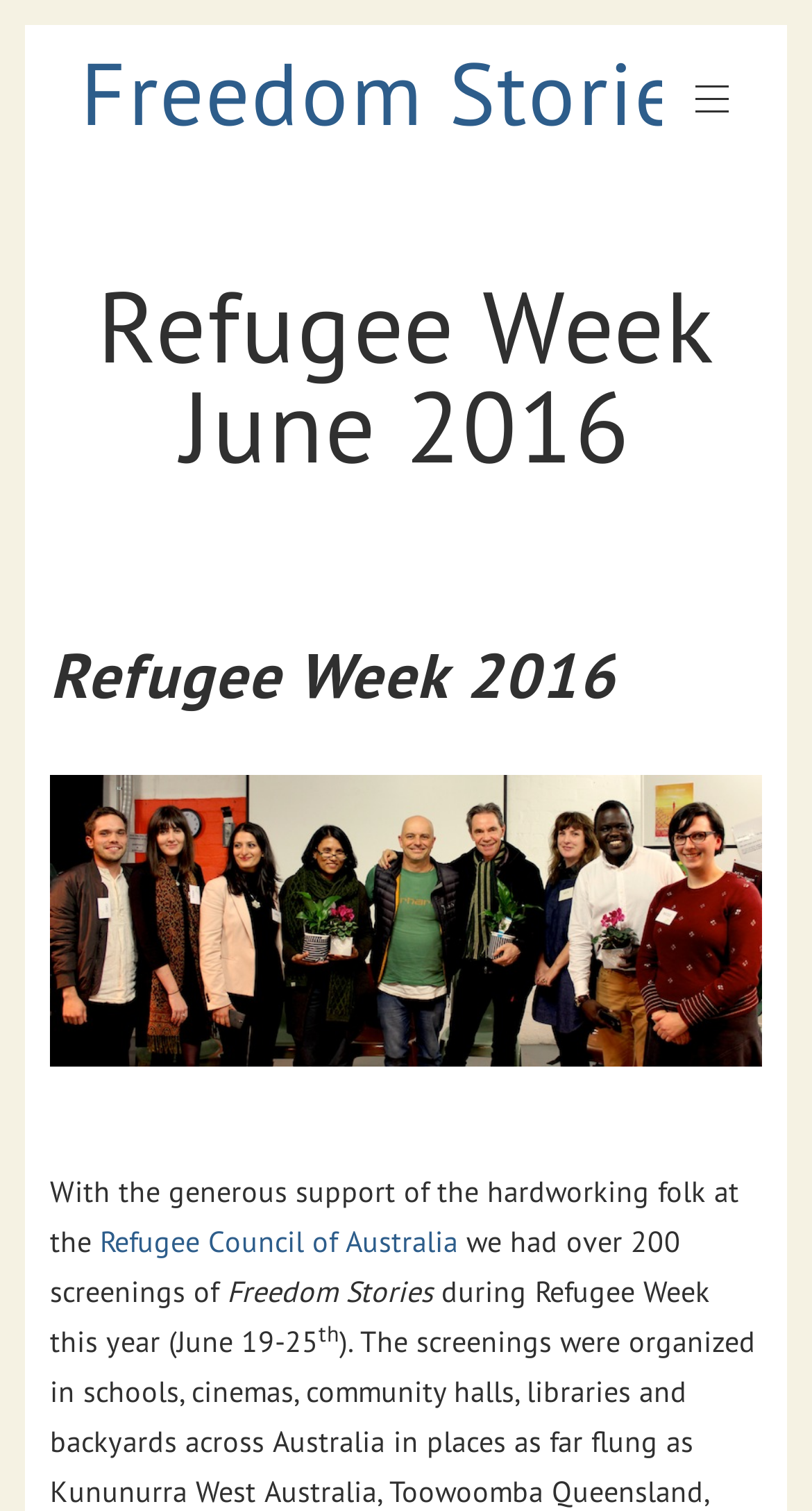Give a full account of the webpage's elements and their arrangement.

The webpage is about Refugee Week in June 2016, with a focus on "Freedom Stories". At the top, there is a prominent link and heading with the title "Freedom Stories", taking up most of the width. 

To the right of the top section, there is a smaller link with no text. Below this, there is a header section that spans most of the width. Within this section, there are two headings, one above the other, with the titles "Refugee Week June 2016" and "Refugee Week 2016". 

Below the headings, there is an image related to "architects-for-peace". Following the image, there are several blocks of text. The first block mentions the support of the "hardworking folk" at a certain organization. The next block is a link to the "Refugee Council of Australia". 

The subsequent blocks of text describe the success of "Freedom Stories", mentioning that there were over 200 screenings during Refugee Week, which took place from June 19-25. The text also mentions "Freedom Stories" again, with a superscript symbol at the end.